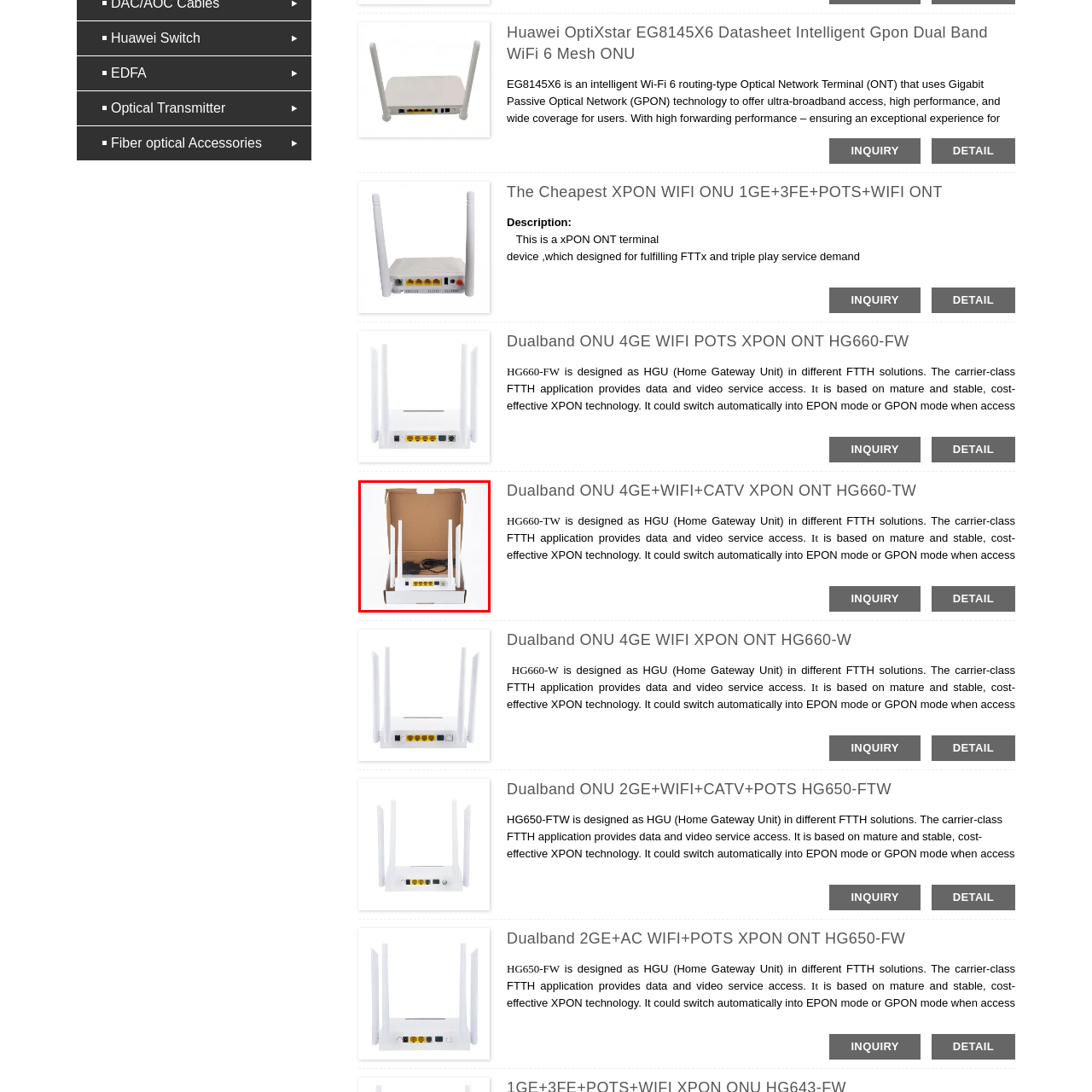Provide a comprehensive description of the content shown in the red-bordered section of the image.

The image showcases a Dualband ONU 4GE+WIFI+CATV XPON ONT HG660-TW, a cutting-edge home gateway unit designed for various FTTH (Fiber-to-the-Home) applications. Displayed within its packaging, the device features multiple Ethernet ports and antennas, indicating its capability for high-speed internet and wireless connectivity. Alongside the device lies a power adapter, essential for operation. The design prioritizes ease of management and configuration flexibility, supporting both EPON and GPON modes to cater to diverse network infrastructures. This ONU is tailored for delivering robust data and video services, making it an excellent solution for modern home networking needs.